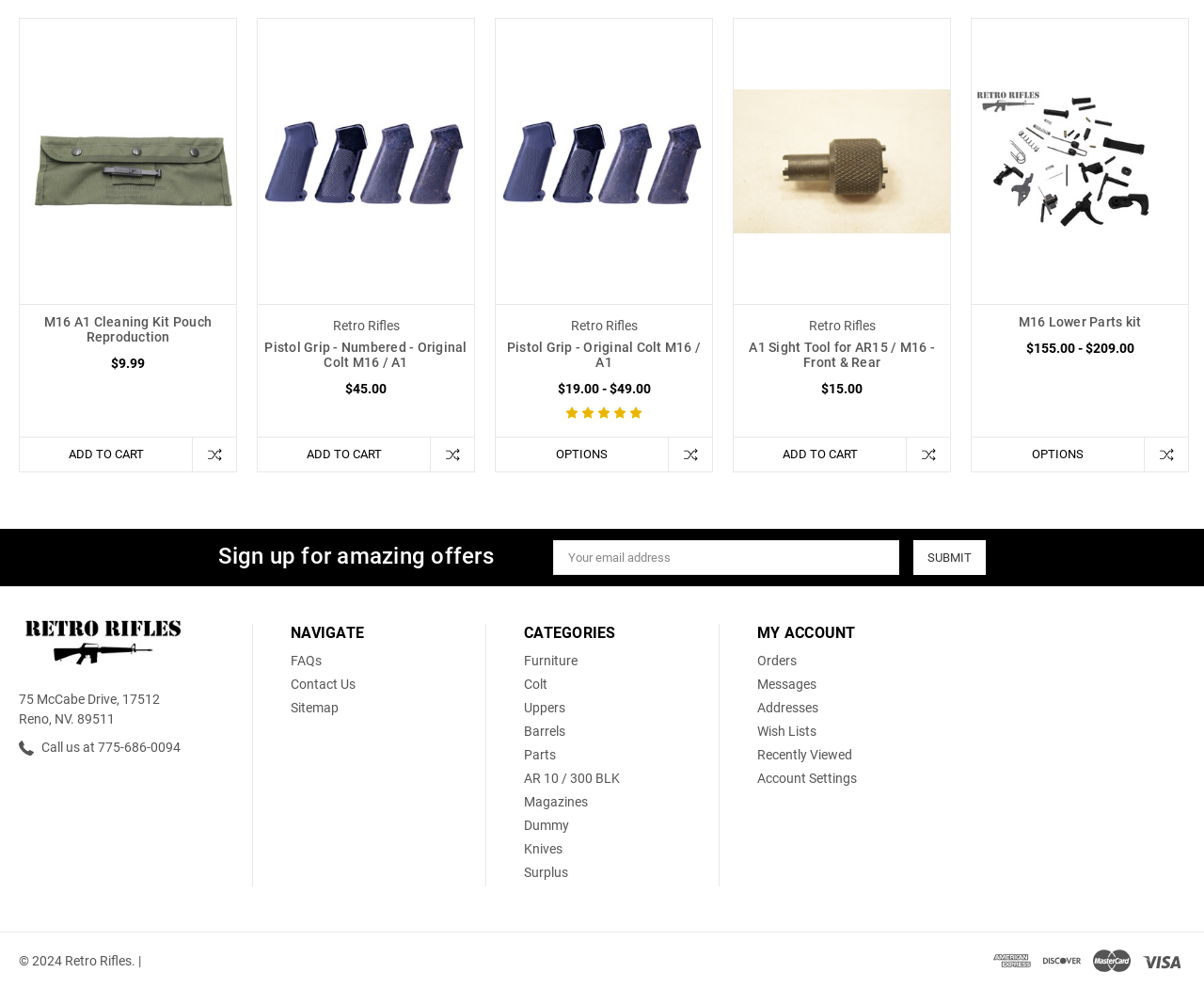Determine the bounding box coordinates of the clickable region to follow the instruction: "Add M16 A1 Cleaning Kit Pouch Reproduction to cart".

[0.016, 0.443, 0.16, 0.477]